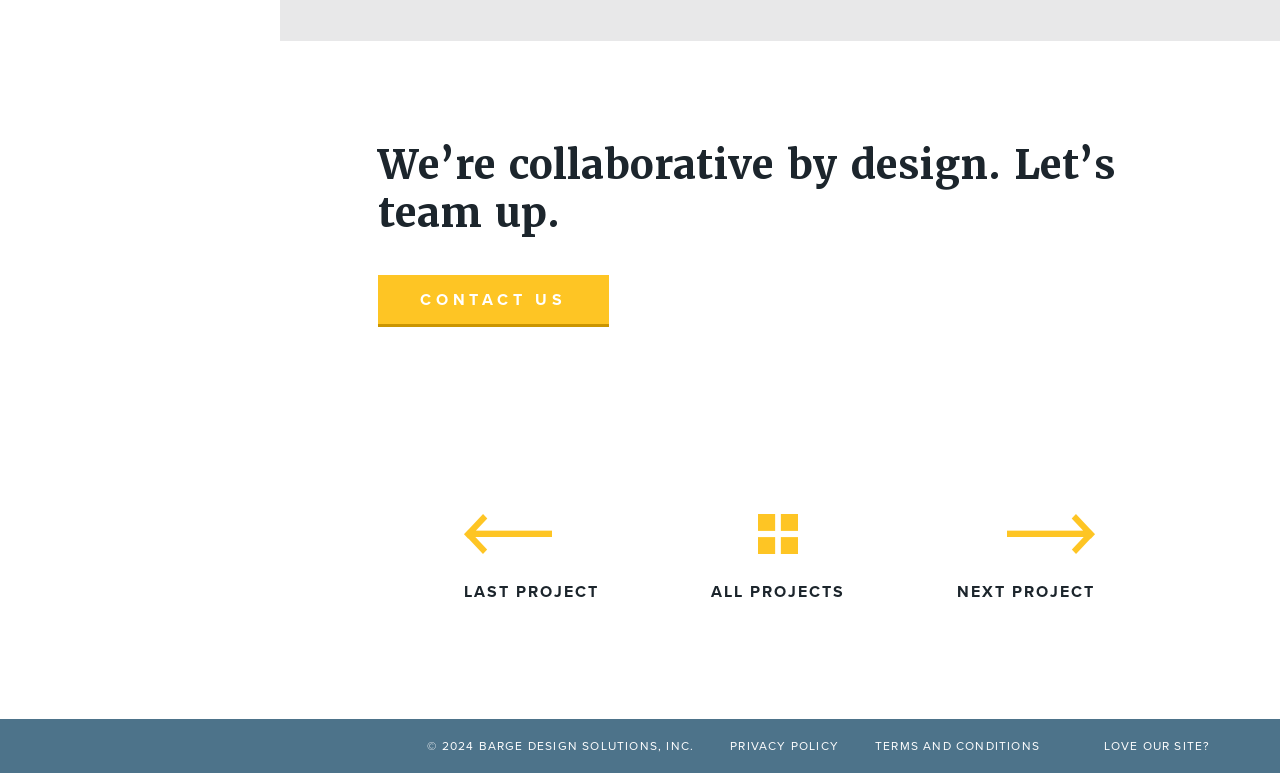Please determine the bounding box coordinates of the clickable area required to carry out the following instruction: "View LAST PROJECT". The coordinates must be four float numbers between 0 and 1, represented as [left, top, right, bottom].

[0.35, 0.651, 0.481, 0.791]